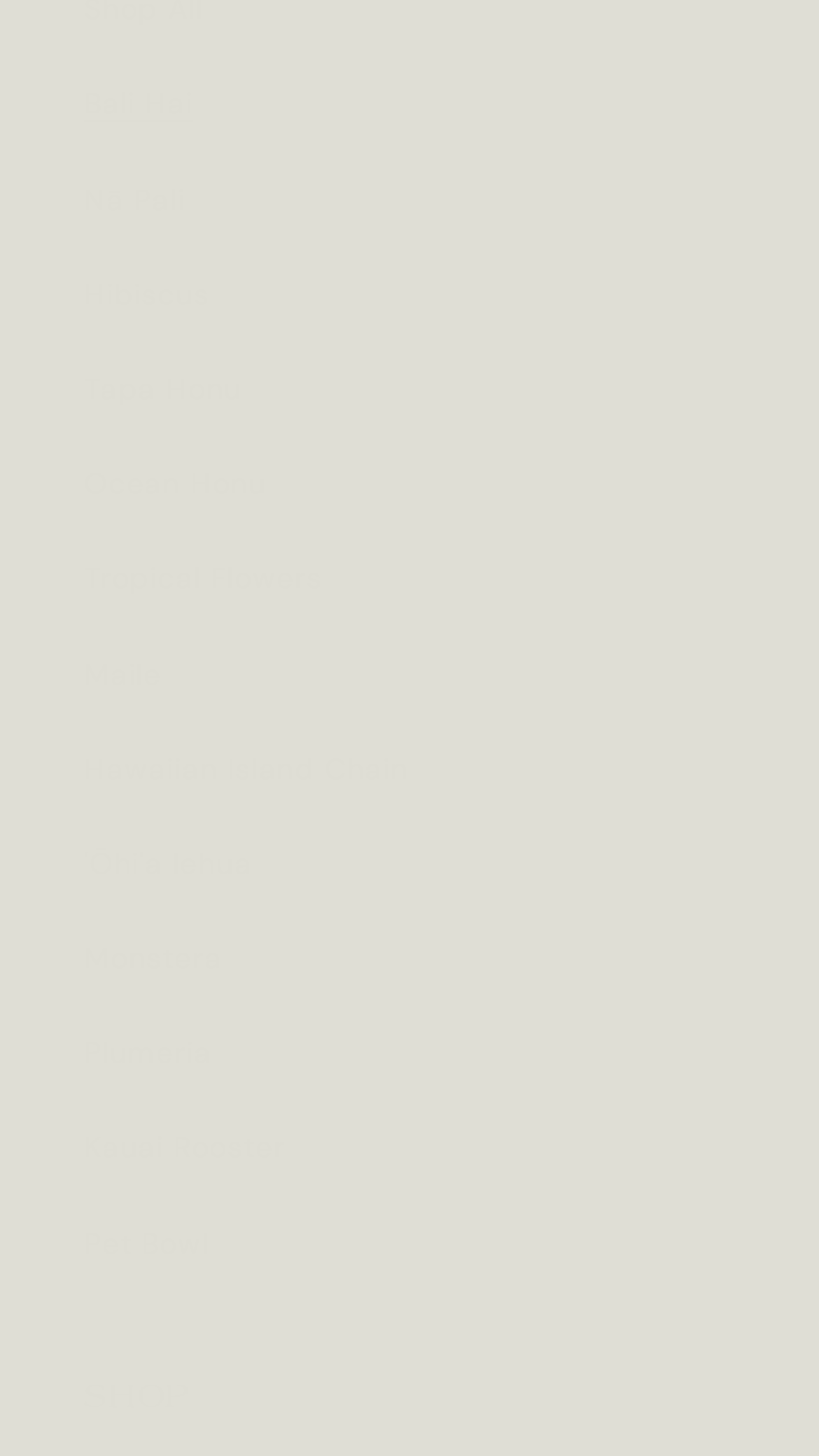What is the heading below the links?
Your answer should be a single word or phrase derived from the screenshot.

SHOP